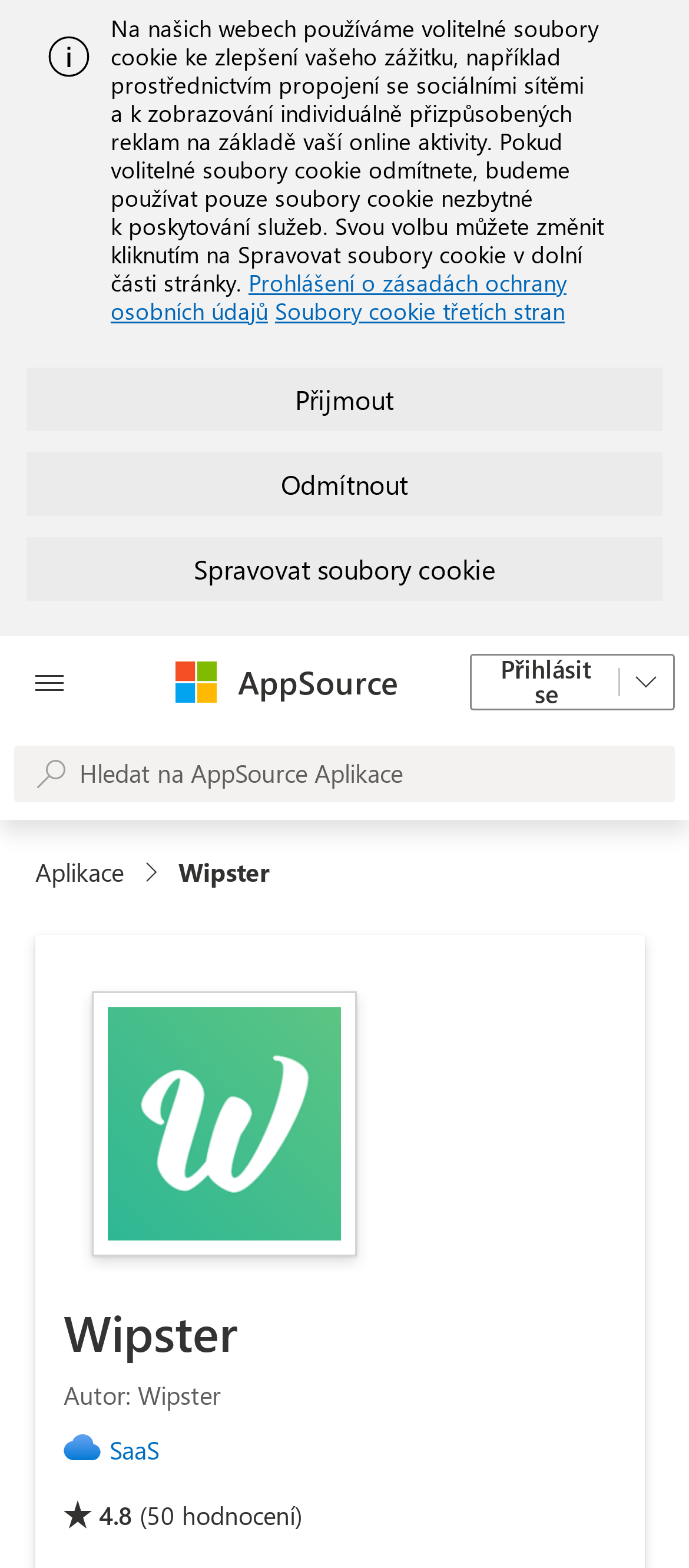Using the elements shown in the image, answer the question comprehensively: What is the type of application?

I found the type of application by looking at the link element with the text 'SaaS' at the bottom of the webpage.